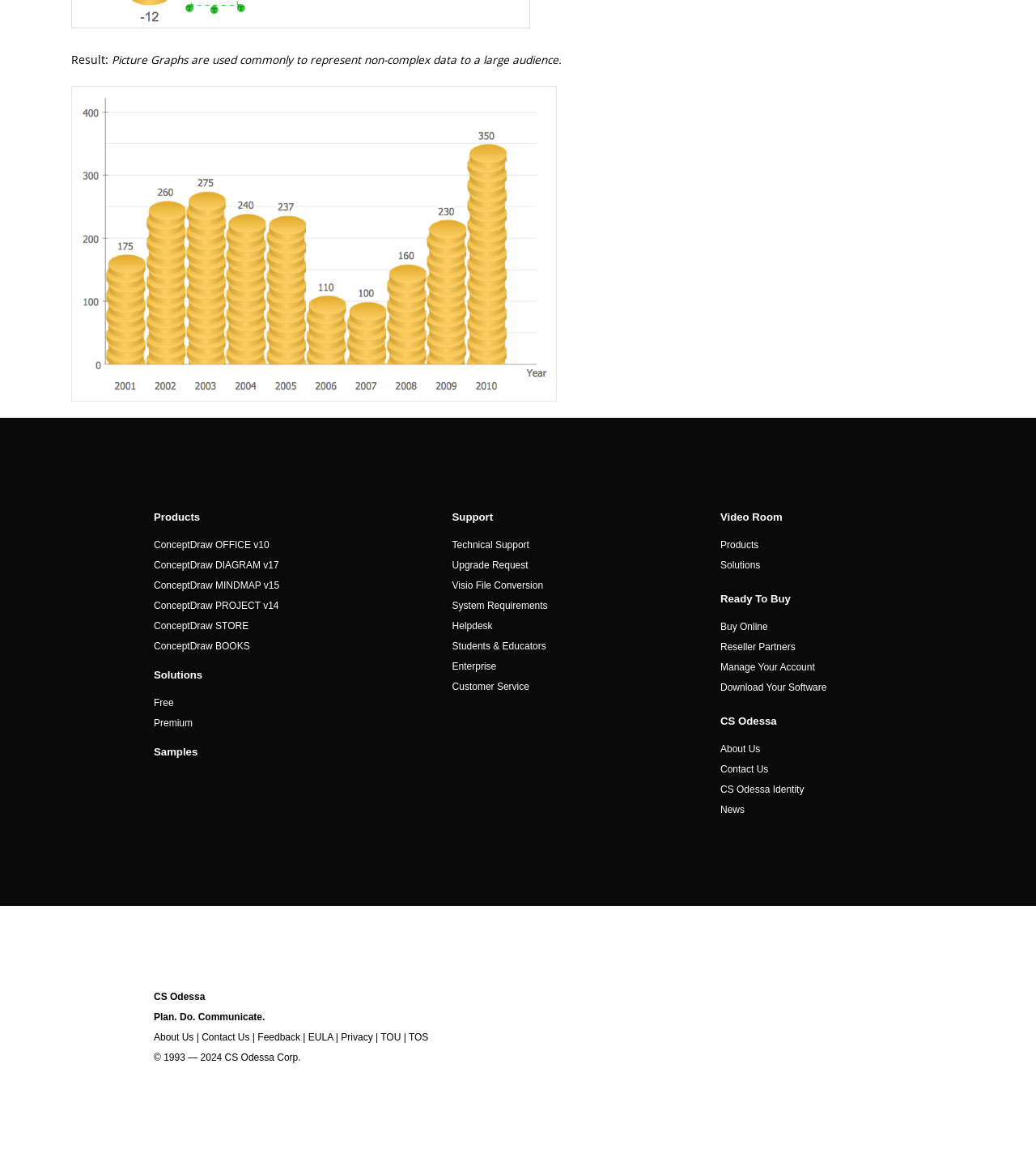What is the company name mentioned on the webpage?
Relying on the image, give a concise answer in one word or a brief phrase.

CS Odessa